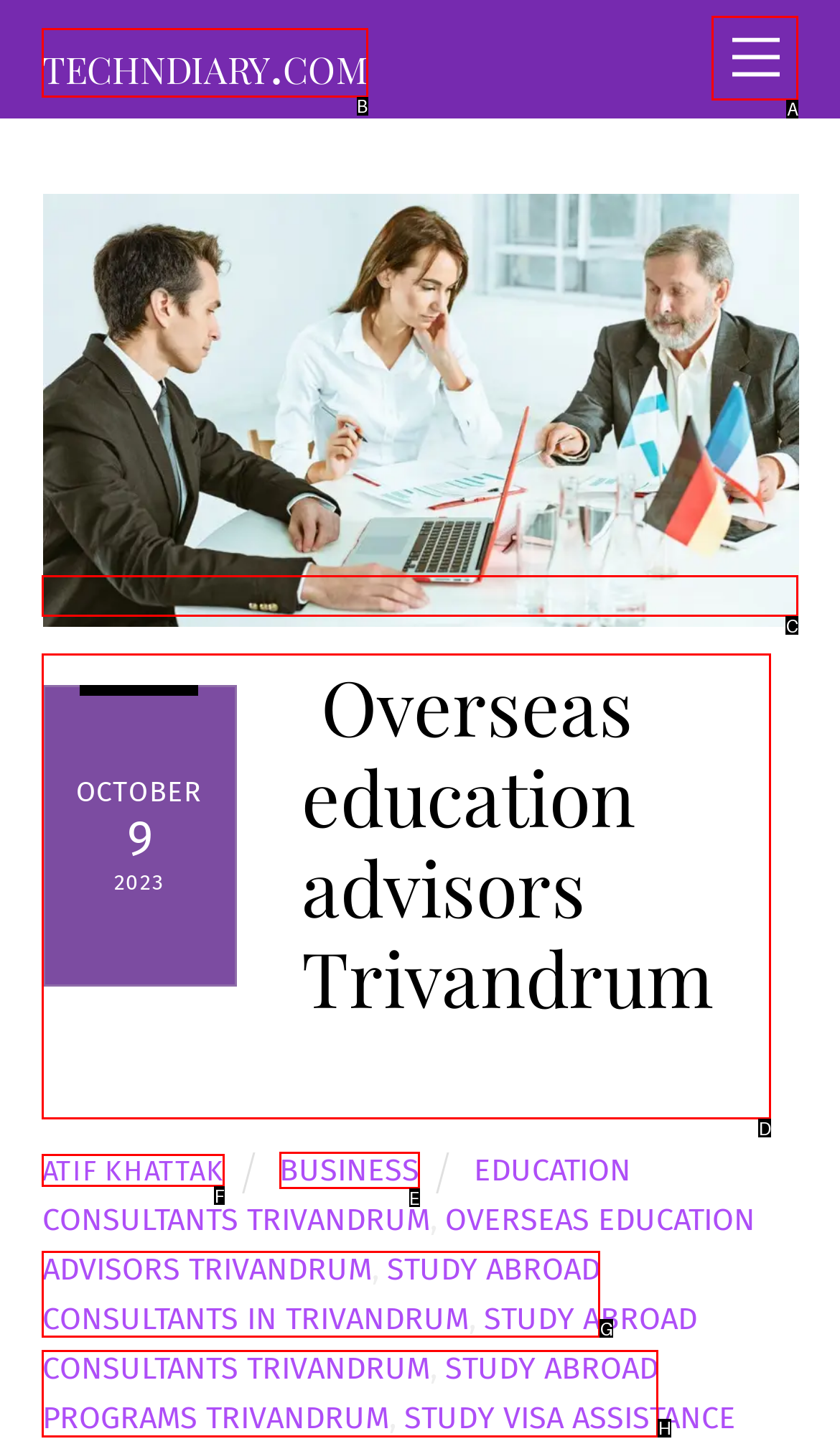Select the letter of the option that corresponds to: Study abroad consultants in Trivandrum
Provide the letter from the given options.

G